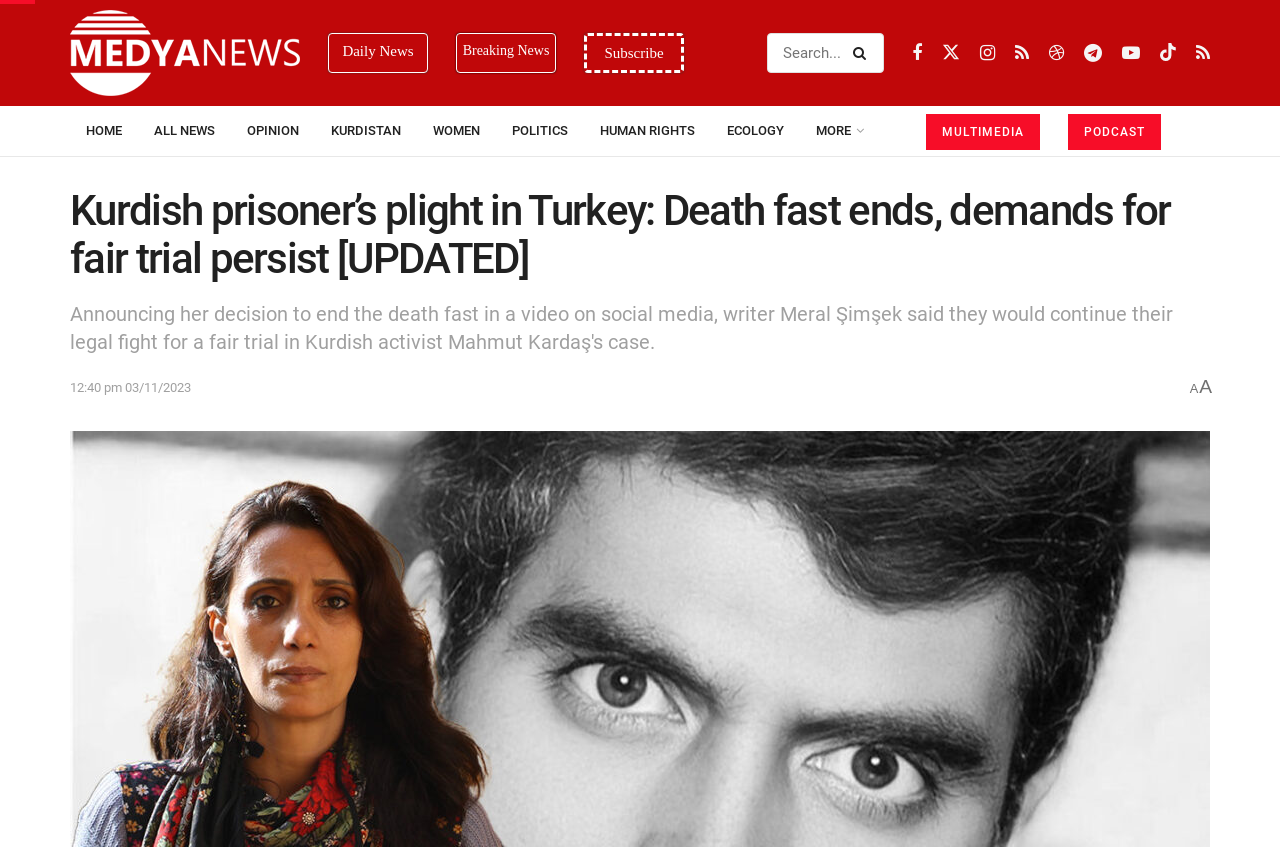Give a detailed account of the webpage, highlighting key information.

The webpage appears to be a news article from Medya News, with a focus on the plight of Kurdish prisoner Mahmut Kardaş in Turkey. At the top left of the page, there is a logo of Medya News, accompanied by a link to the news organization's homepage. 

To the right of the logo, there are several links to different sections of the website, including "Daily News", "Breaking News", and "Subscribe". A search bar is also located in this area, with a search button to the right of the text box.

Below the top navigation bar, there is a row of links to various social media platforms, represented by icons. 

The main content of the page begins with a heading that summarizes the article's topic: "Kurdish prisoner’s plight in Turkey: Death fast ends, demands for fair trial persist [UPDATED]". 

Below the heading, there is a subheading that provides more context: "Announcing her decision to end the death fast in a video on social media, writer Meral Şimşek said they would continue their legal fight for a fair trial in Kurdish activist Mahmut Kardaş's case." 

Further down the page, there is a timestamp indicating when the article was published: "12:40 pm 03/11/2023". 

On the top right of the page, there is a navigation menu with links to different categories, including "HOME", "ALL NEWS", "OPINION", "KURDISTAN", "WOMEN", "POLITICS", "HUMAN RIGHTS", "ECOLOGY", and "MORE". There are also links to "MULTIMEDIA" and "PODCAST" sections.